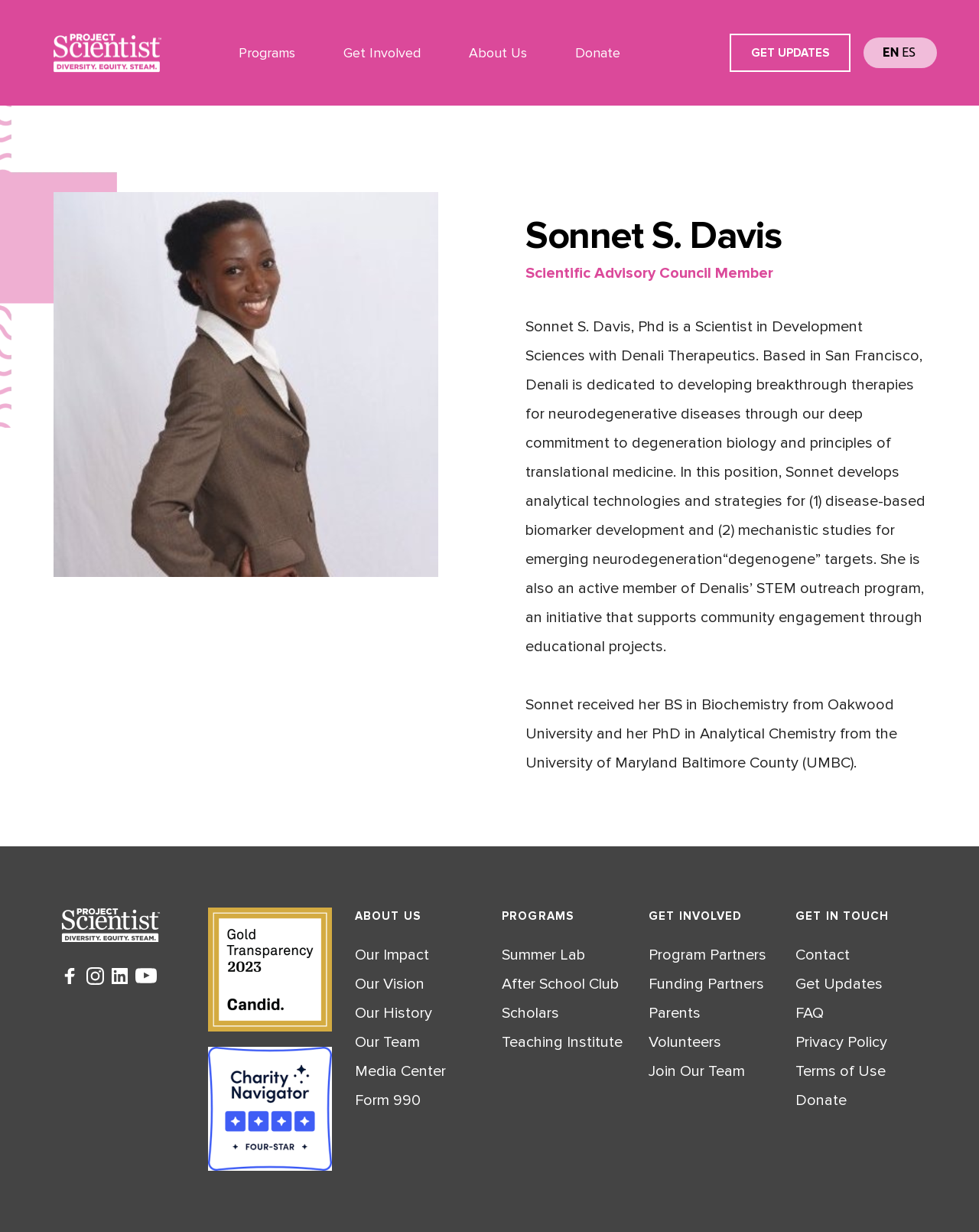What is the language of the webpage?
Please utilize the information in the image to give a detailed response to the question.

I determined the answer by looking at the links on the webpage, specifically the ones that allow the user to switch between languages, which include 'EN' and 'ES', indicating that the default language is English.